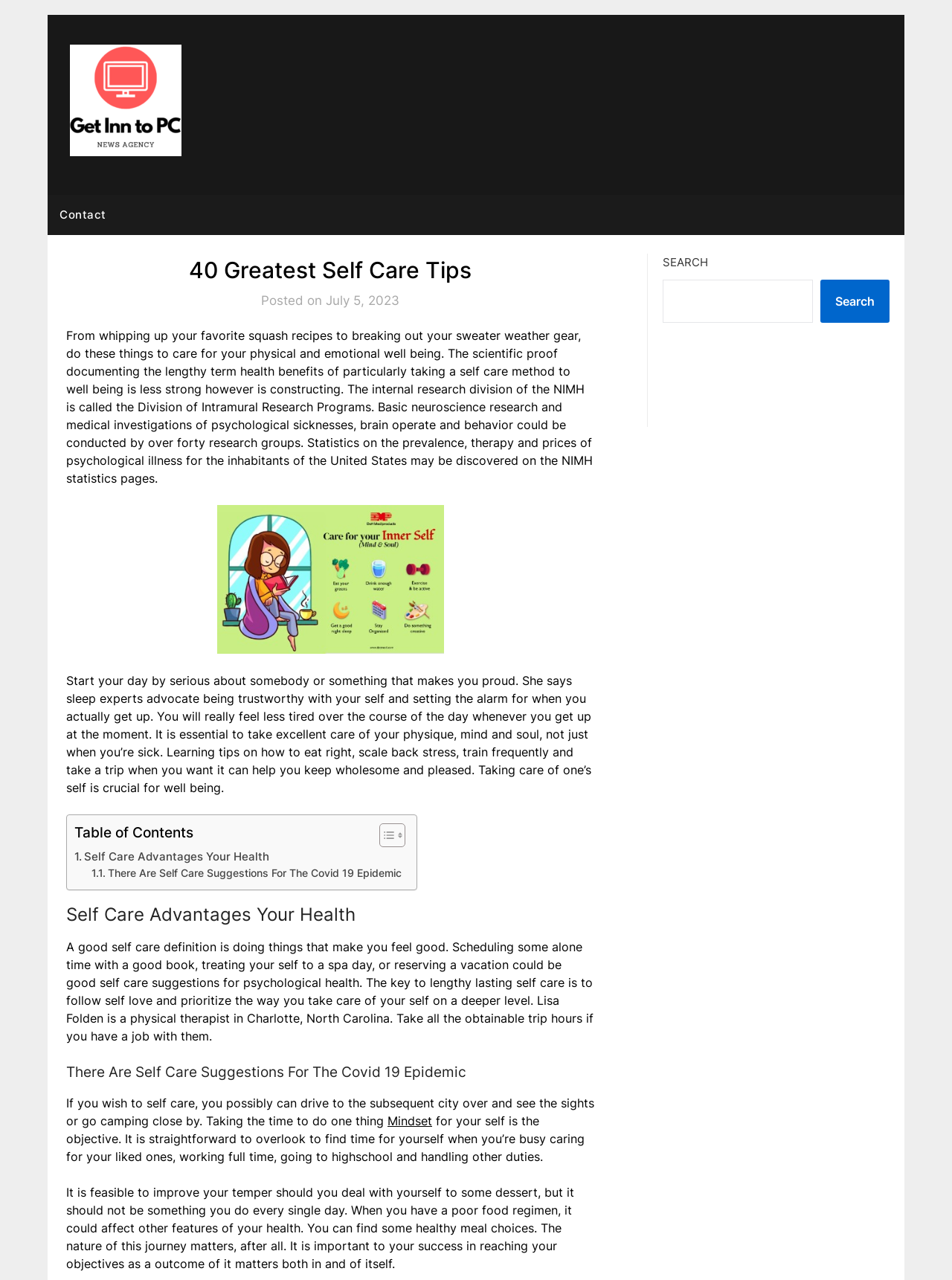Find and indicate the bounding box coordinates of the region you should select to follow the given instruction: "Read the article about self care advantages for your health".

[0.07, 0.705, 0.624, 0.724]